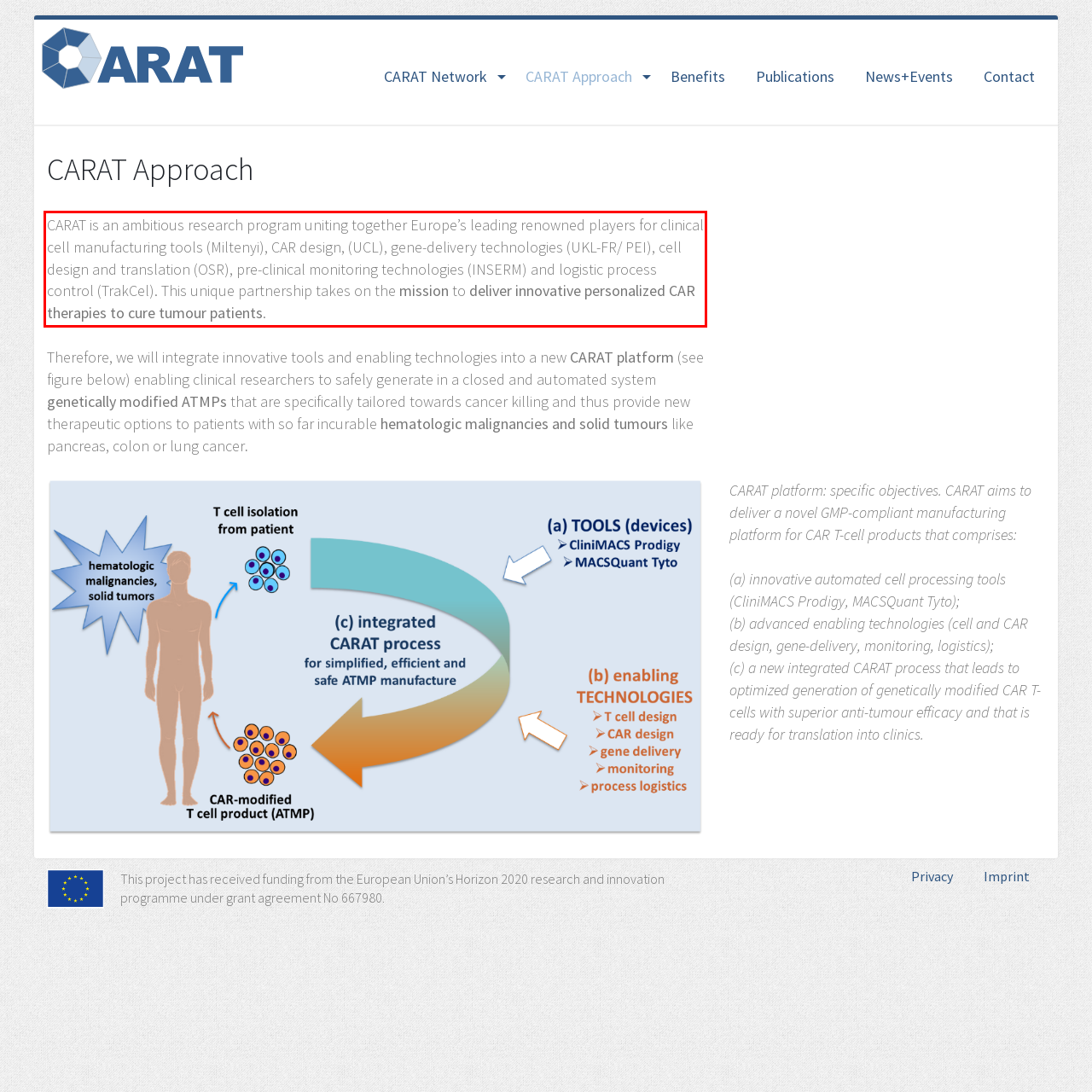With the given screenshot of a webpage, locate the red rectangle bounding box and extract the text content using OCR.

CARAT is an ambitious research program uniting together Europe’s leading renowned players for clinical cell manufacturing tools (Miltenyi), CAR design, (UCL), gene-delivery technologies (UKL-FR/ PEI), cell design and translation (OSR), pre-clinical monitoring technologies (INSERM) and logistic process control (TrakCel). This unique partnership takes on the mission to deliver innovative personalized CAR therapies to cure tumour patients.